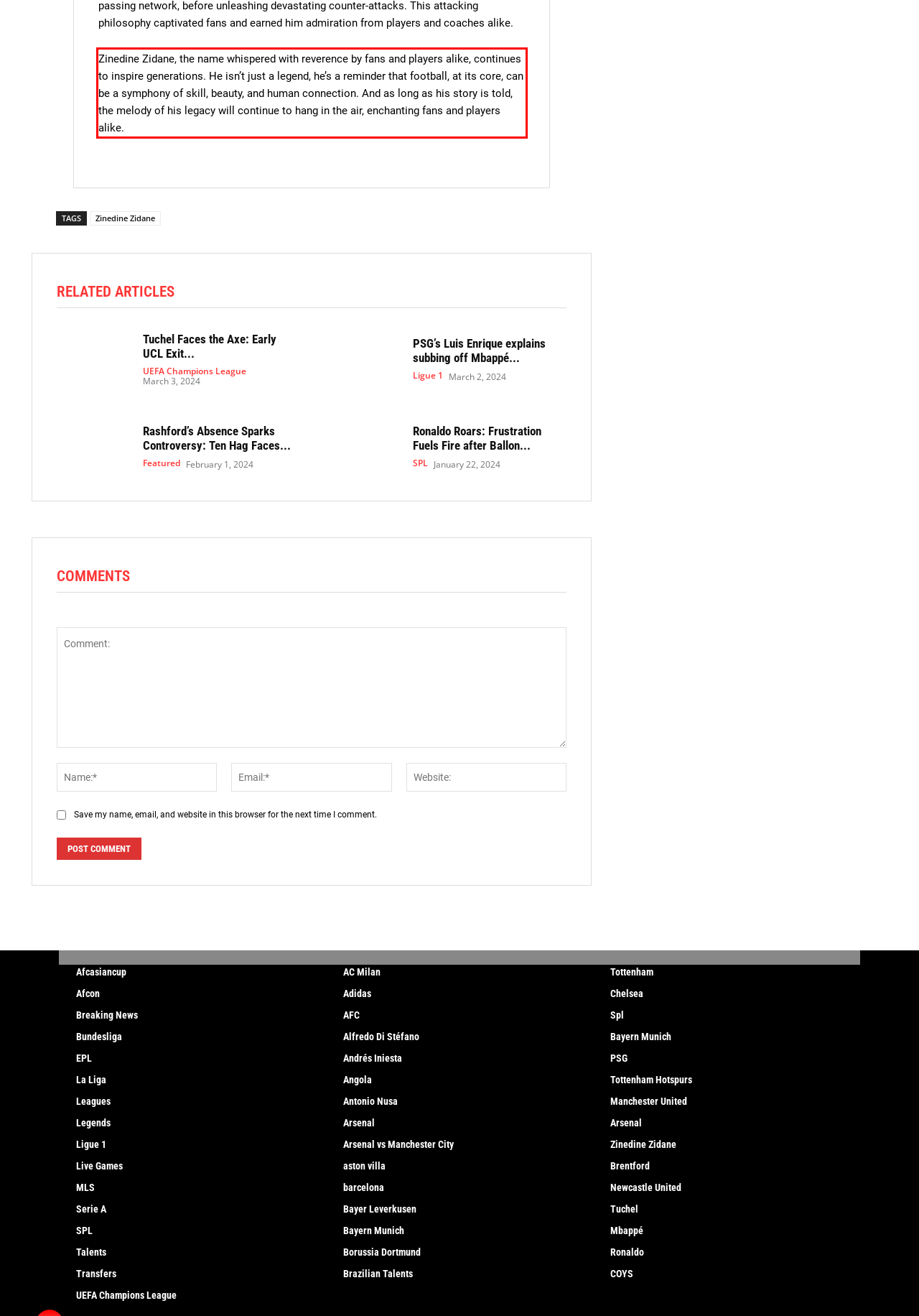You are provided with a screenshot of a webpage containing a red bounding box. Please extract the text enclosed by this red bounding box.

Zinedine Zidane, the name whispered with reverence by fans and players alike, continues to inspire generations. He isn’t just a legend, he’s a reminder that football, at its core, can be a symphony of skill, beauty, and human connection. And as long as his story is told, the melody of his legacy will continue to hang in the air, enchanting fans and players alike.